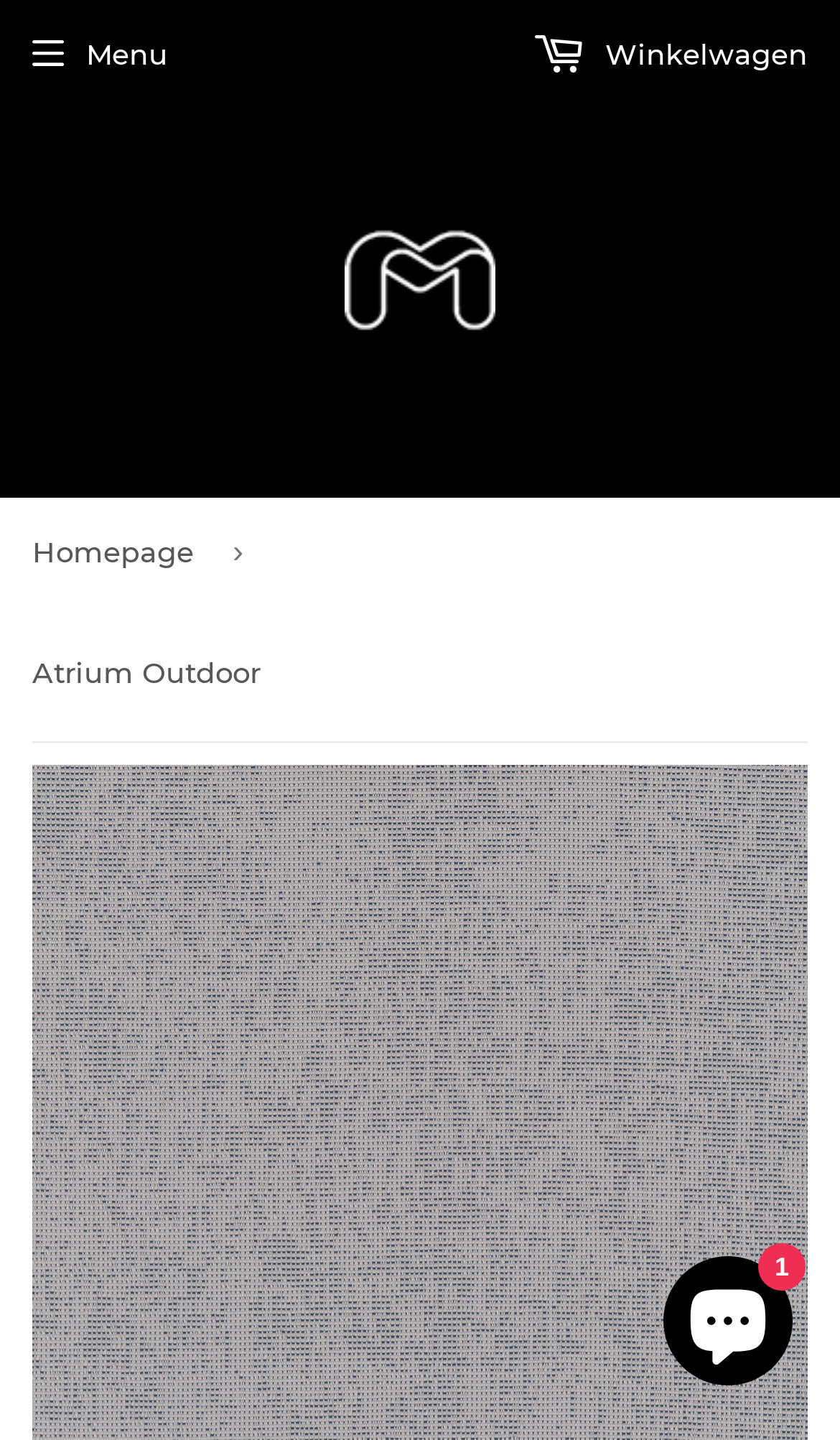How many links are in the navigation breadcrumbs?
Answer the question in as much detail as possible.

I examined the navigation breadcrumbs section and found one link, which is 'Homepage', and one static text element, which is 'Atrium Outdoor'.